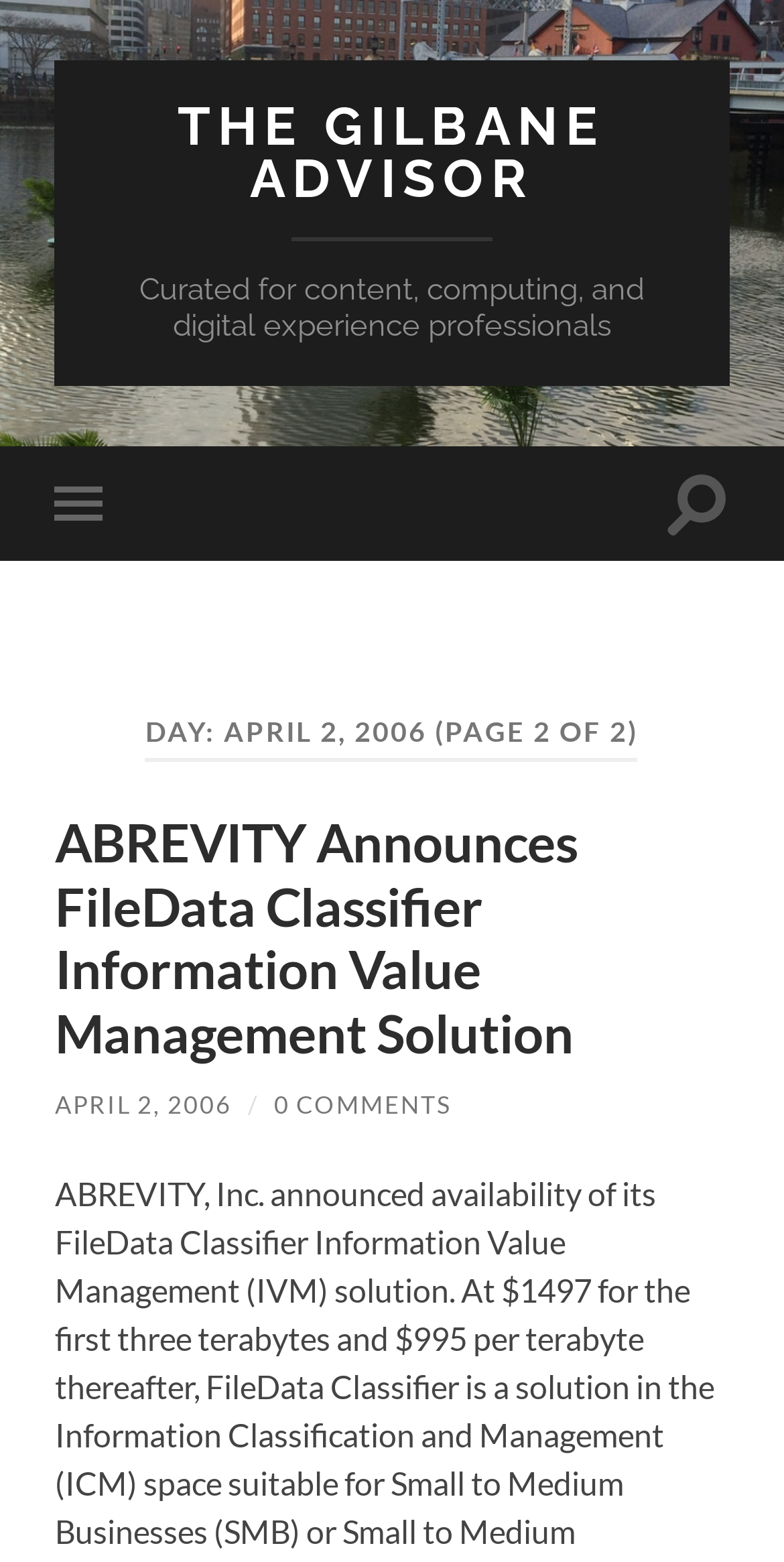Please determine the headline of the webpage and provide its content.

DAY: APRIL 2, 2006 (PAGE 2 OF 2)